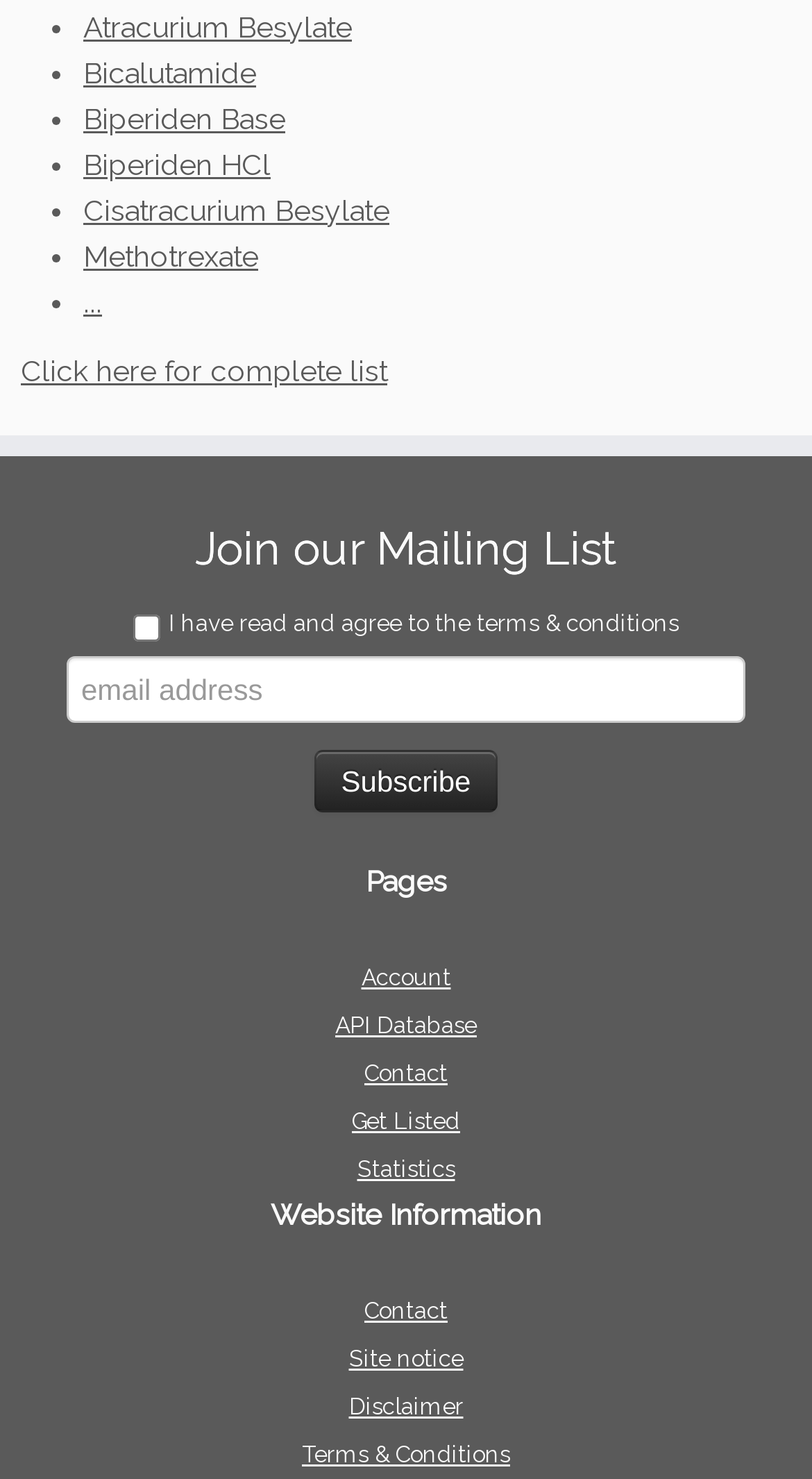Specify the bounding box coordinates of the element's area that should be clicked to execute the given instruction: "Subscribe to the mailing list". The coordinates should be four float numbers between 0 and 1, i.e., [left, top, right, bottom].

[0.387, 0.507, 0.613, 0.55]